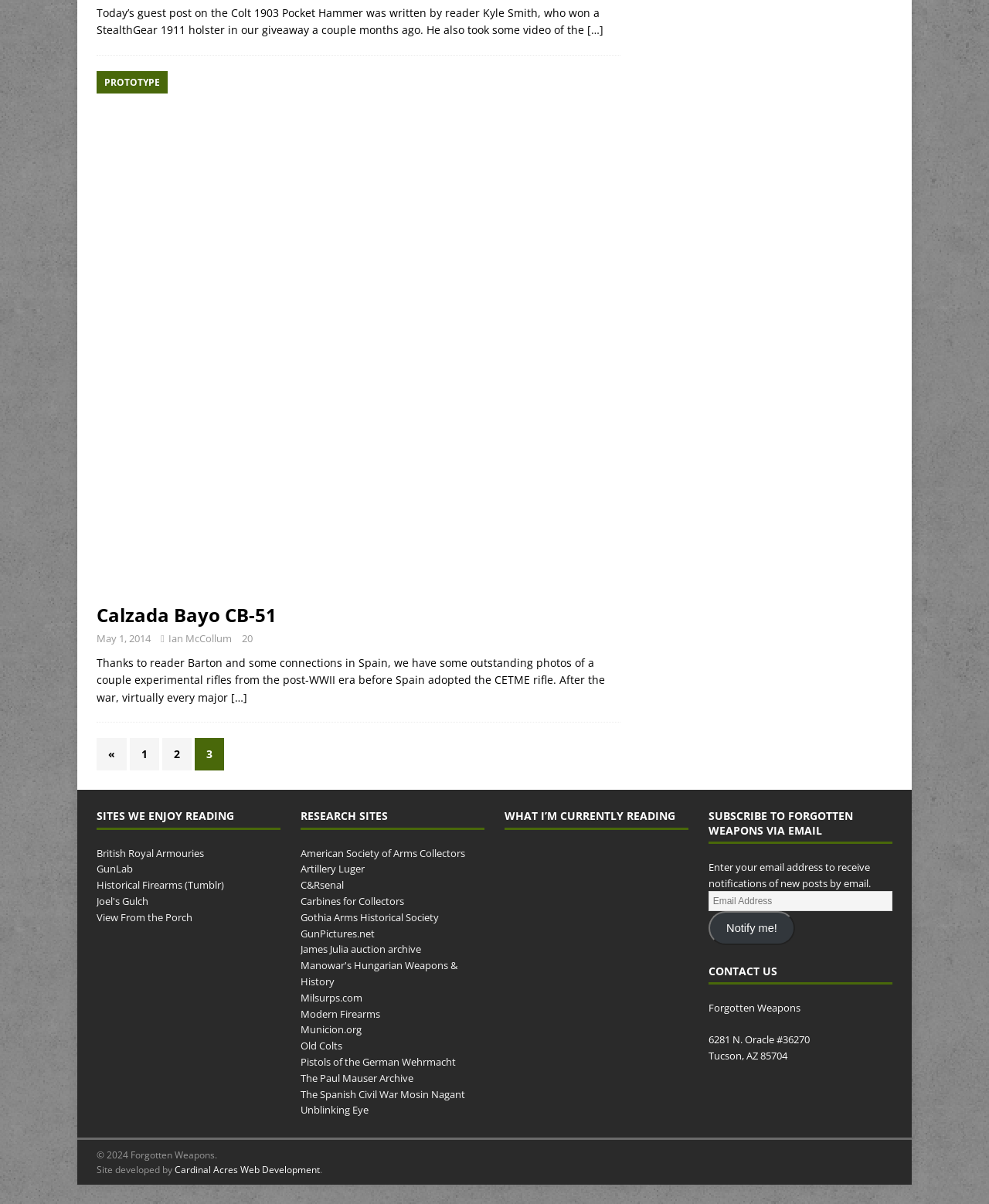Reply to the question with a single word or phrase:
What is the title of the first article?

Calzada Bayo CB-51